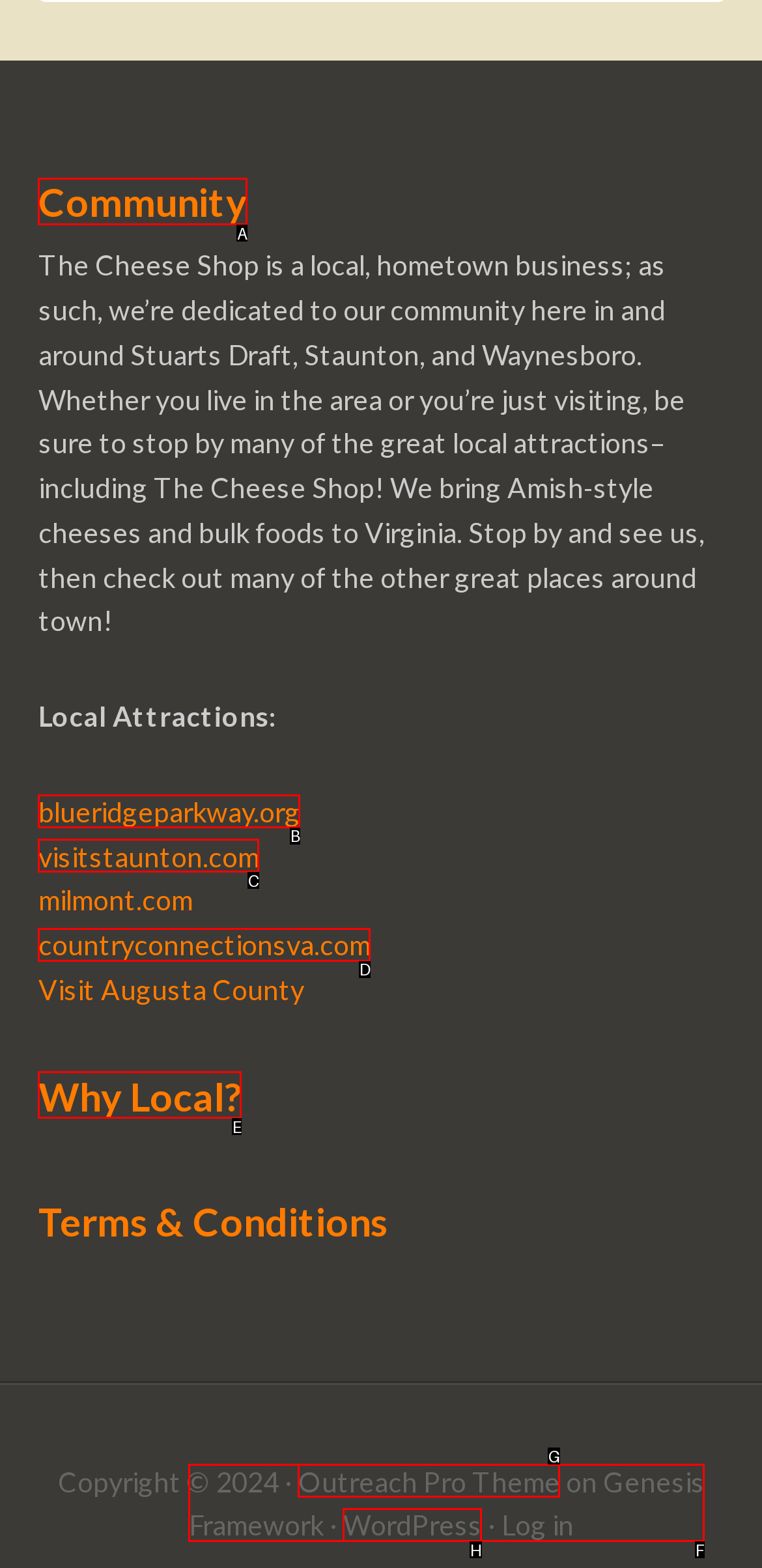Select the option that matches this description: visitstaunton.com
Answer by giving the letter of the chosen option.

C